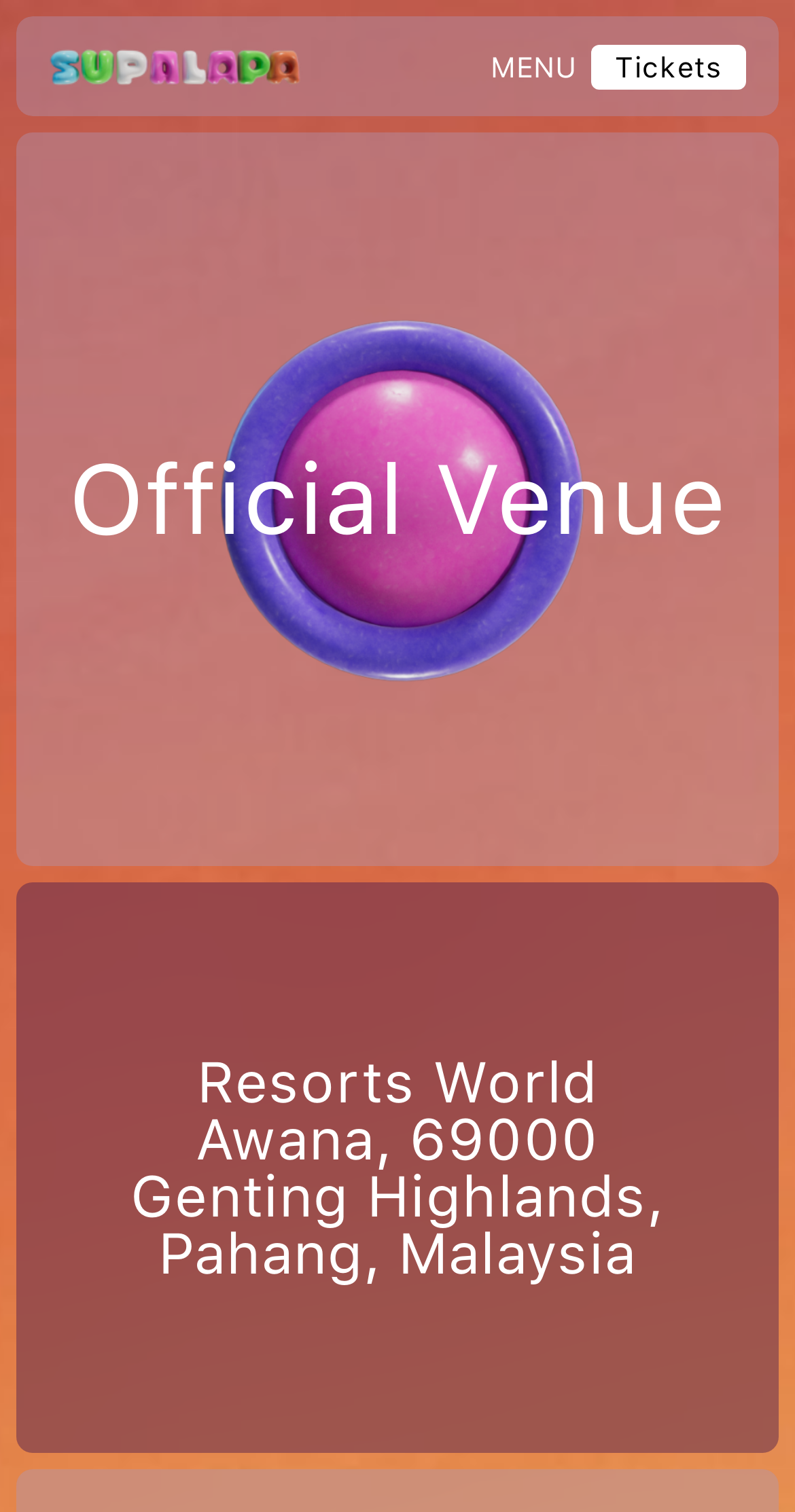Determine the bounding box coordinates of the clickable element to achieve the following action: 'Check Artist Line Up'. Provide the coordinates as four float values between 0 and 1, formatted as [left, top, right, bottom].

[0.113, 0.166, 0.726, 0.185]